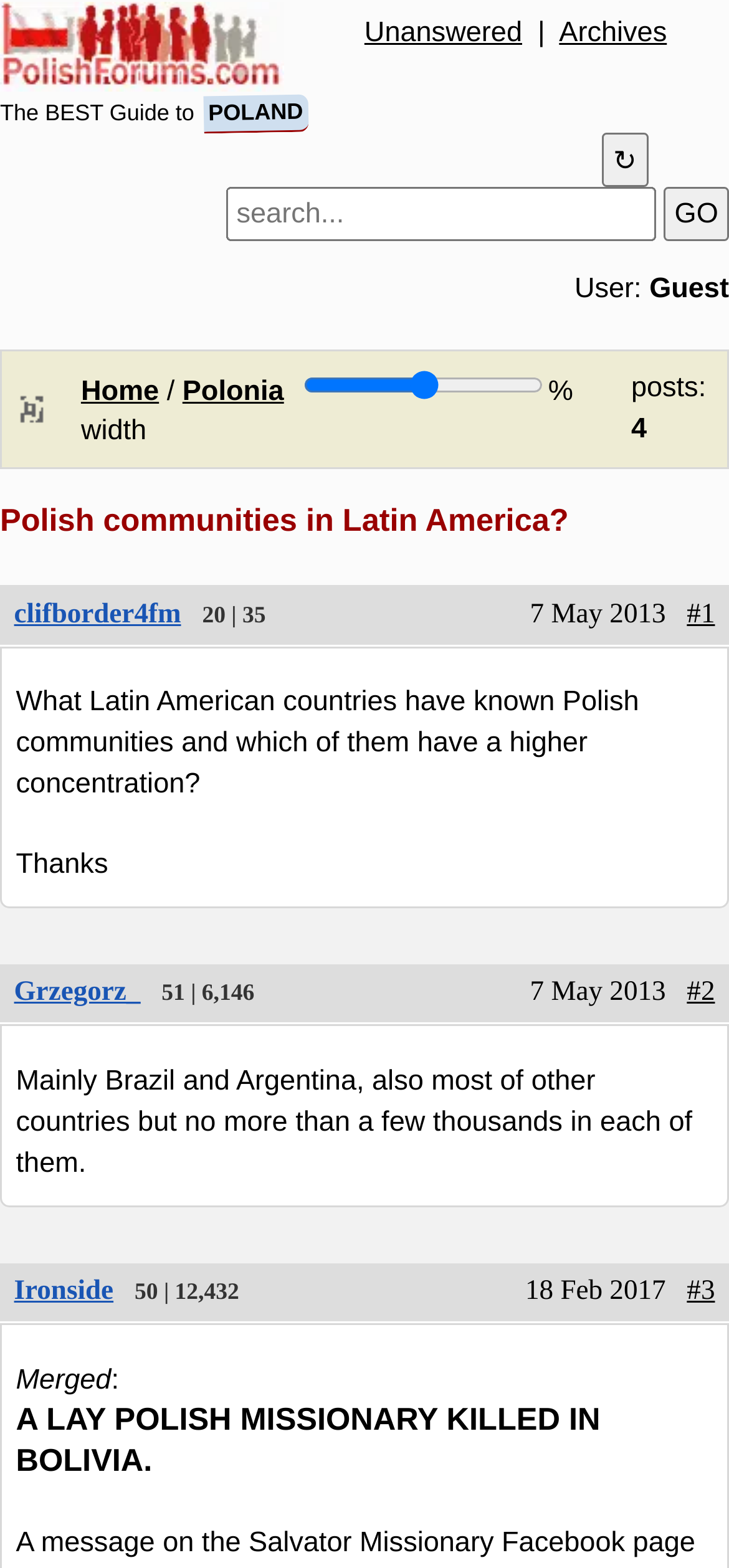What is the date mentioned in the third article?
Give a detailed explanation using the information visible in the image.

The third article mentions '18 Feb 2017' as the date.